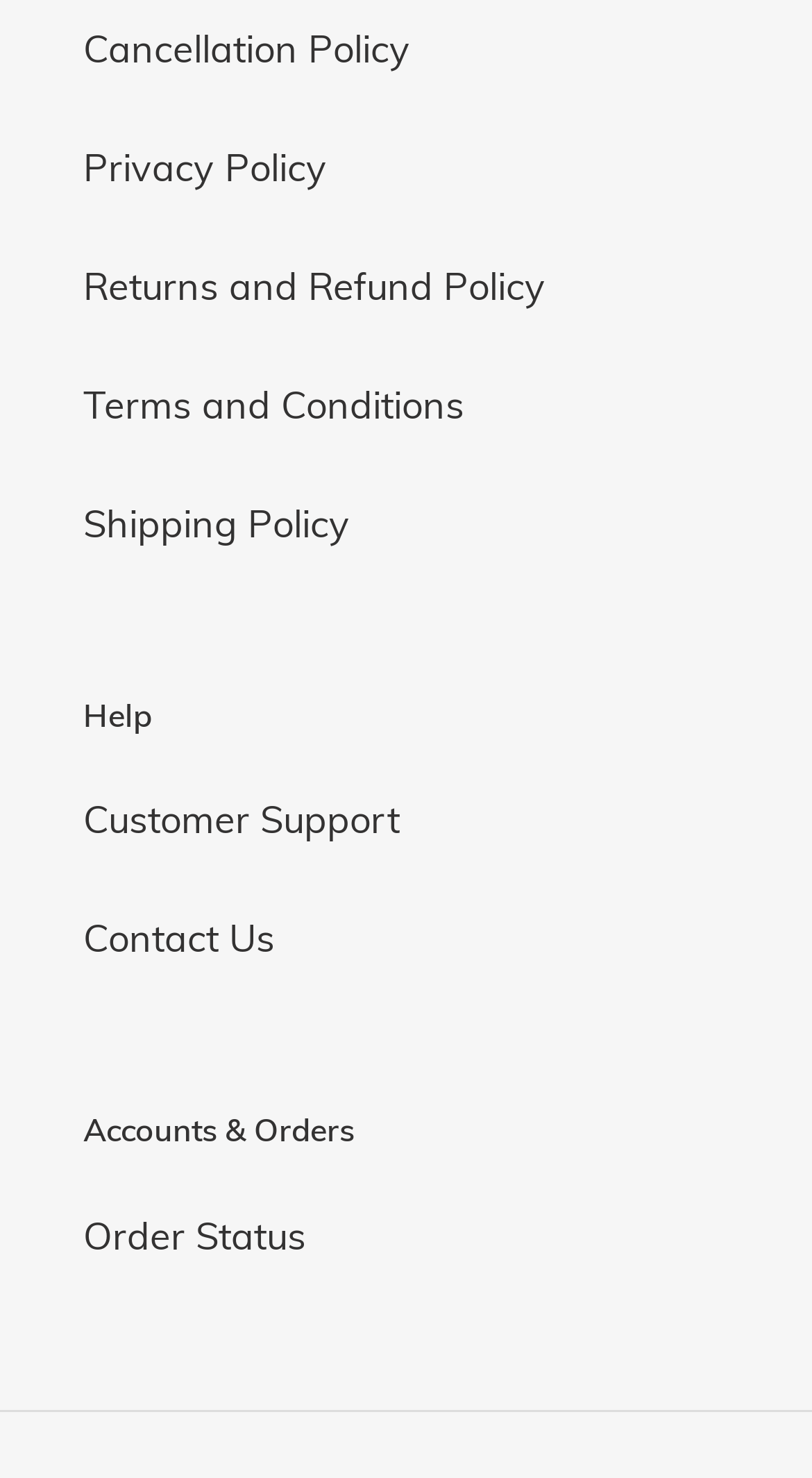Use a single word or phrase to answer the question: What is the last link listed?

Contact Us